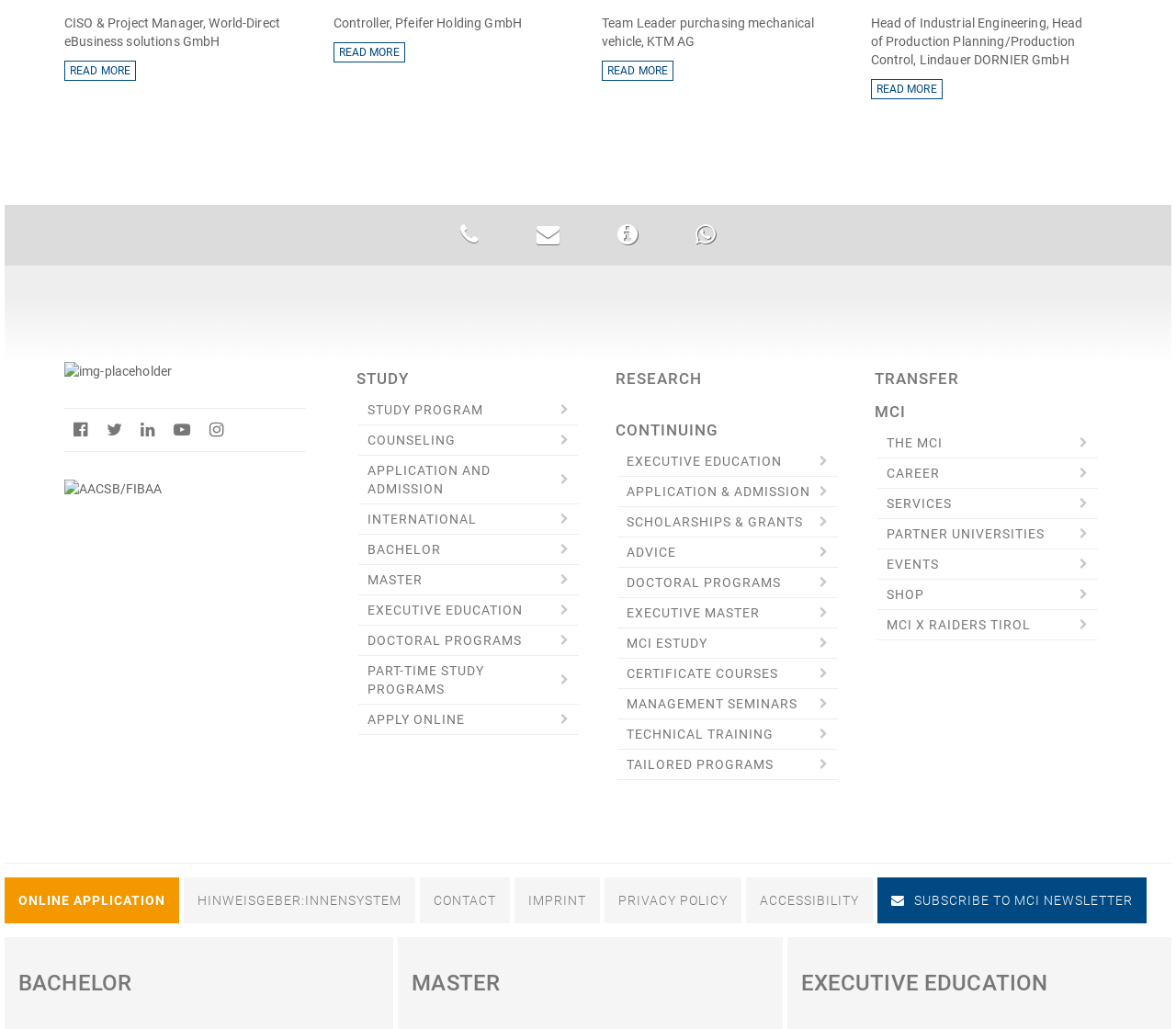What is the name of the institution mentioned on the webpage?
Examine the image closely and answer the question with as much detail as possible.

The abbreviation 'MCI' is mentioned multiple times on the webpage, and it is likely the name of the institution or organization that the webpage represents.